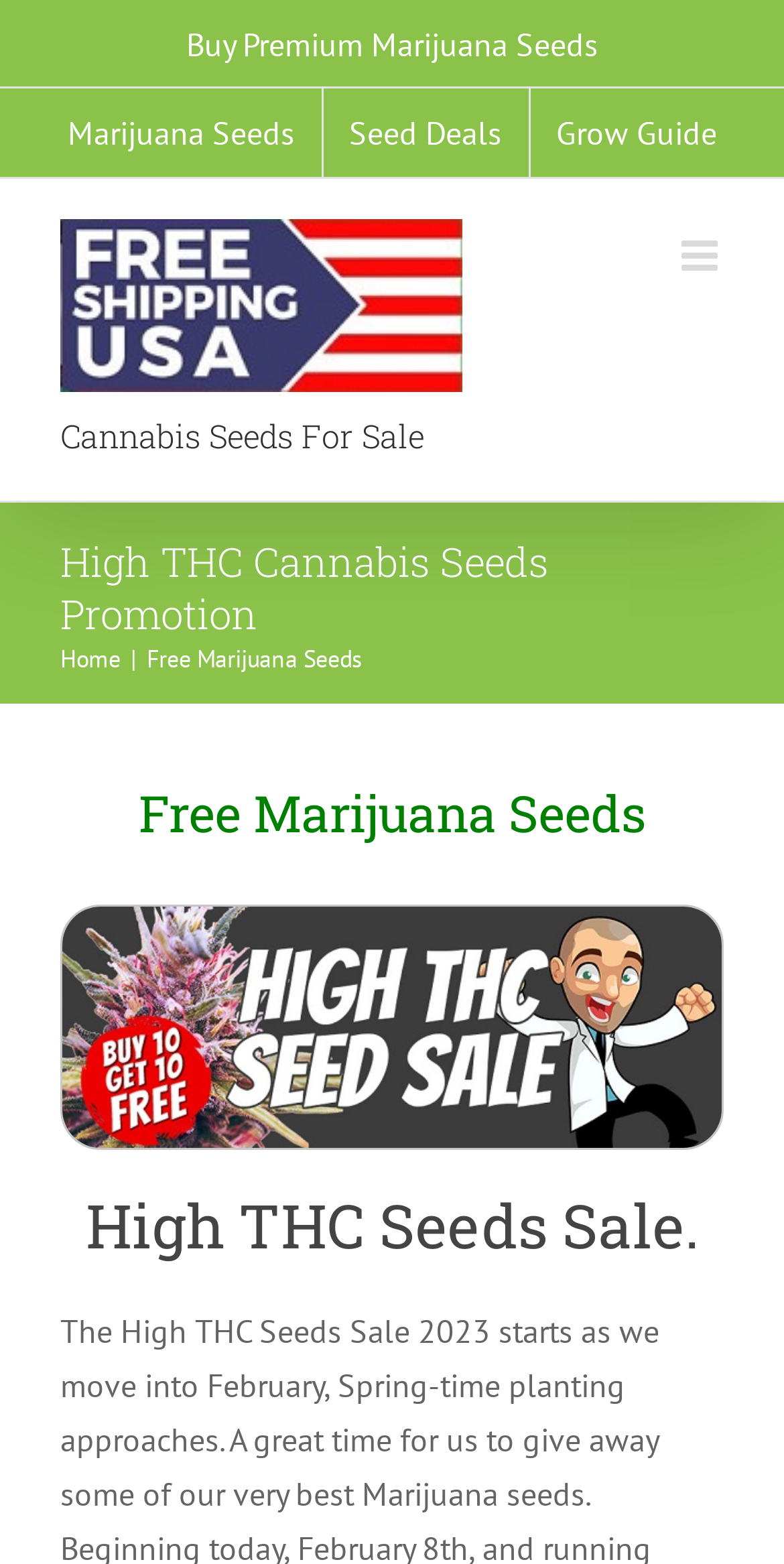Please answer the following question using a single word or phrase: 
Is the mobile menu expanded?

No